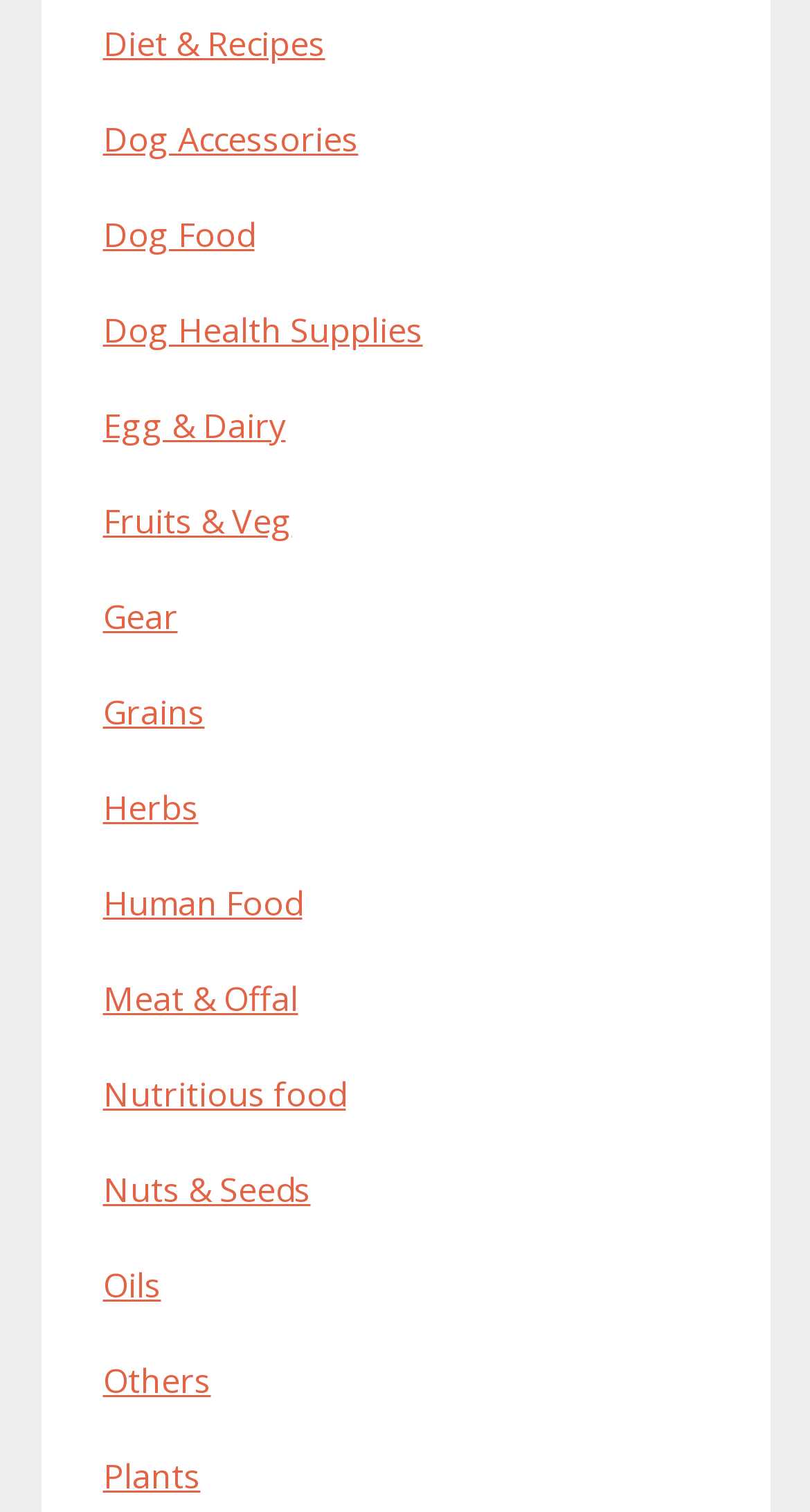What is the first category listed?
Provide a one-word or short-phrase answer based on the image.

Diet & Recipes